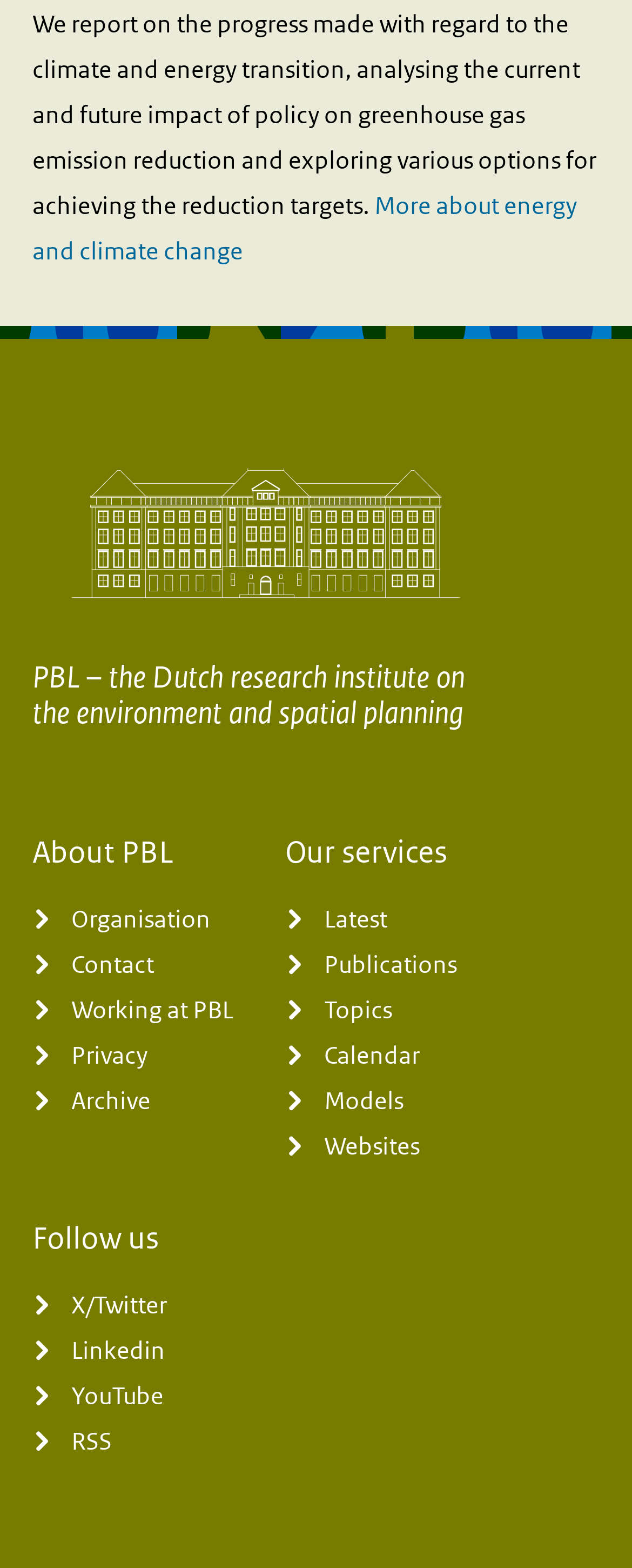Please identify the bounding box coordinates of the element's region that needs to be clicked to fulfill the following instruction: "Explore the topics page". The bounding box coordinates should consist of four float numbers between 0 and 1, i.e., [left, top, right, bottom].

[0.451, 0.63, 0.621, 0.659]